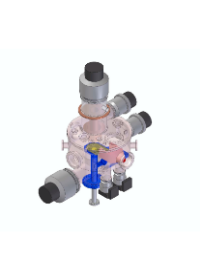What are the ports and connectors used for?
Refer to the image and provide a detailed answer to the question.

The ports and connectors on the chamber are used to integrate detectors and support systems, which are essential for precise data collection during experiments. This is implied by the caption, which mentions the importance of these components for data collection.